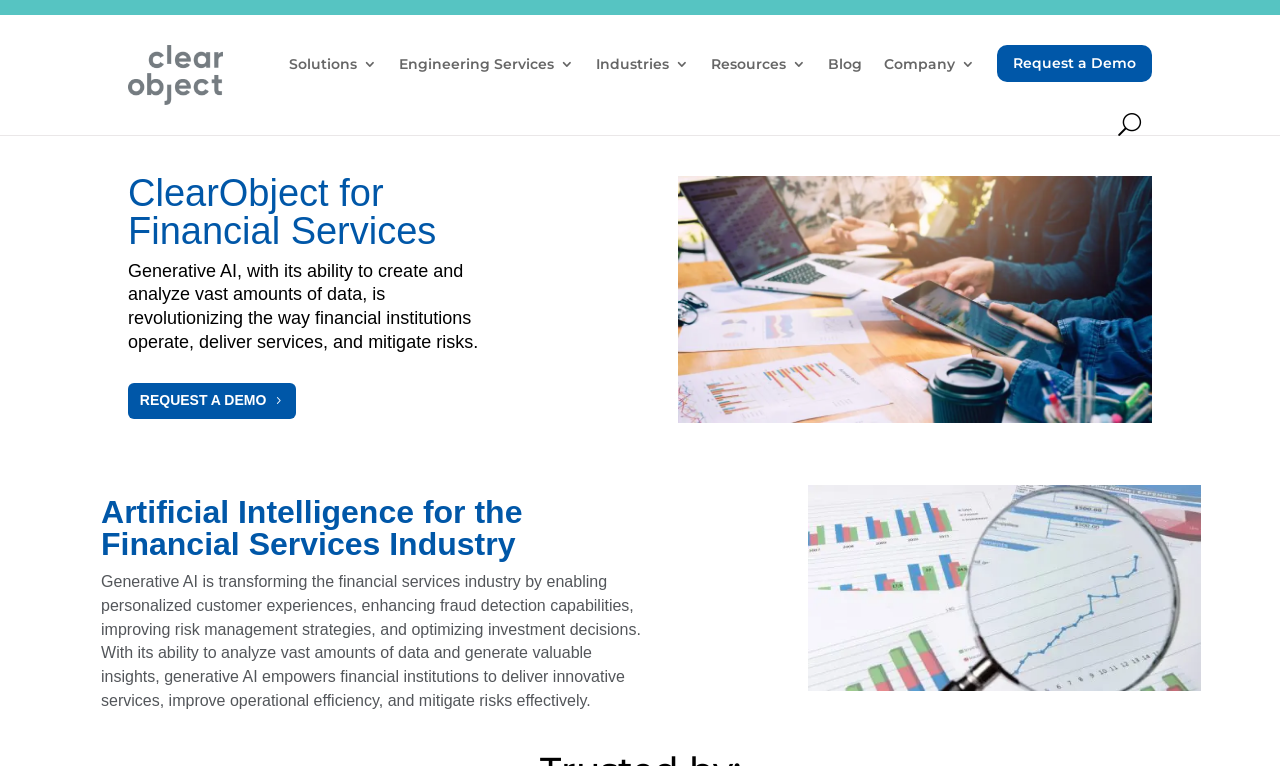Highlight the bounding box of the UI element that corresponds to this description: "Request a Demo".

[0.779, 0.059, 0.9, 0.107]